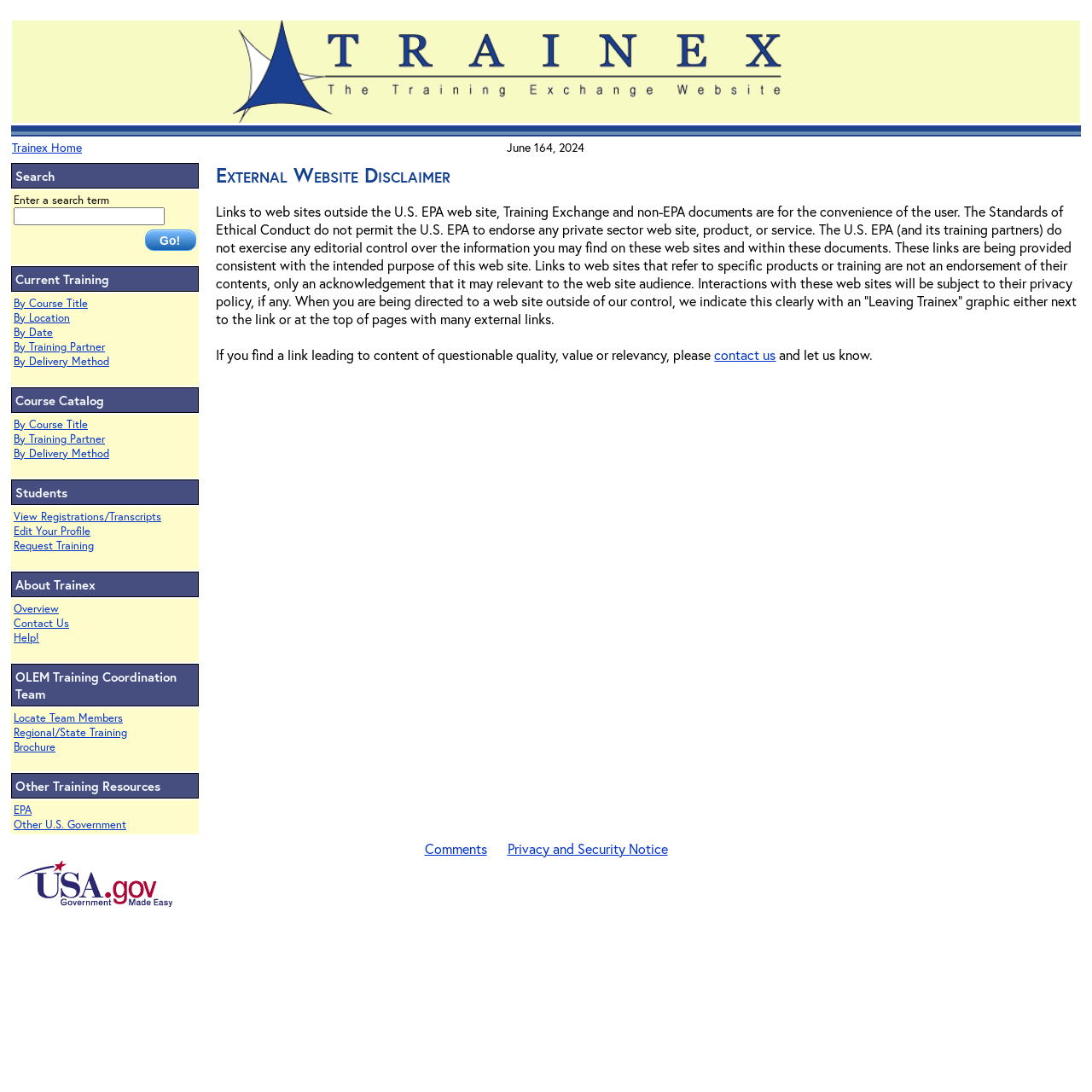Using the provided element description "placeholder="Enter your email"", determine the bounding box coordinates of the UI element.

None